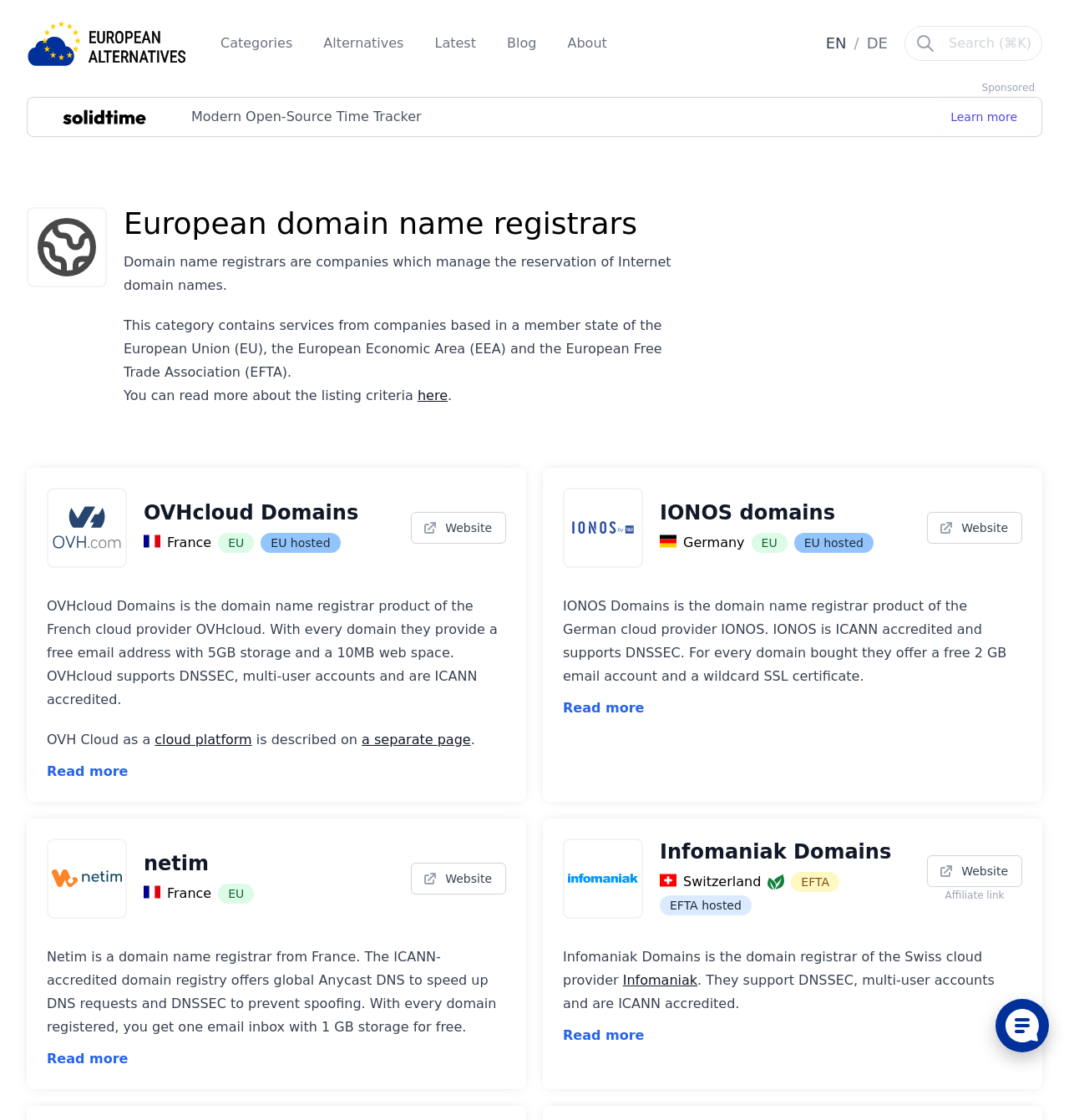Could you indicate the bounding box coordinates of the region to click in order to complete this instruction: "Read more about OVHcloud Domains".

[0.044, 0.681, 0.12, 0.695]